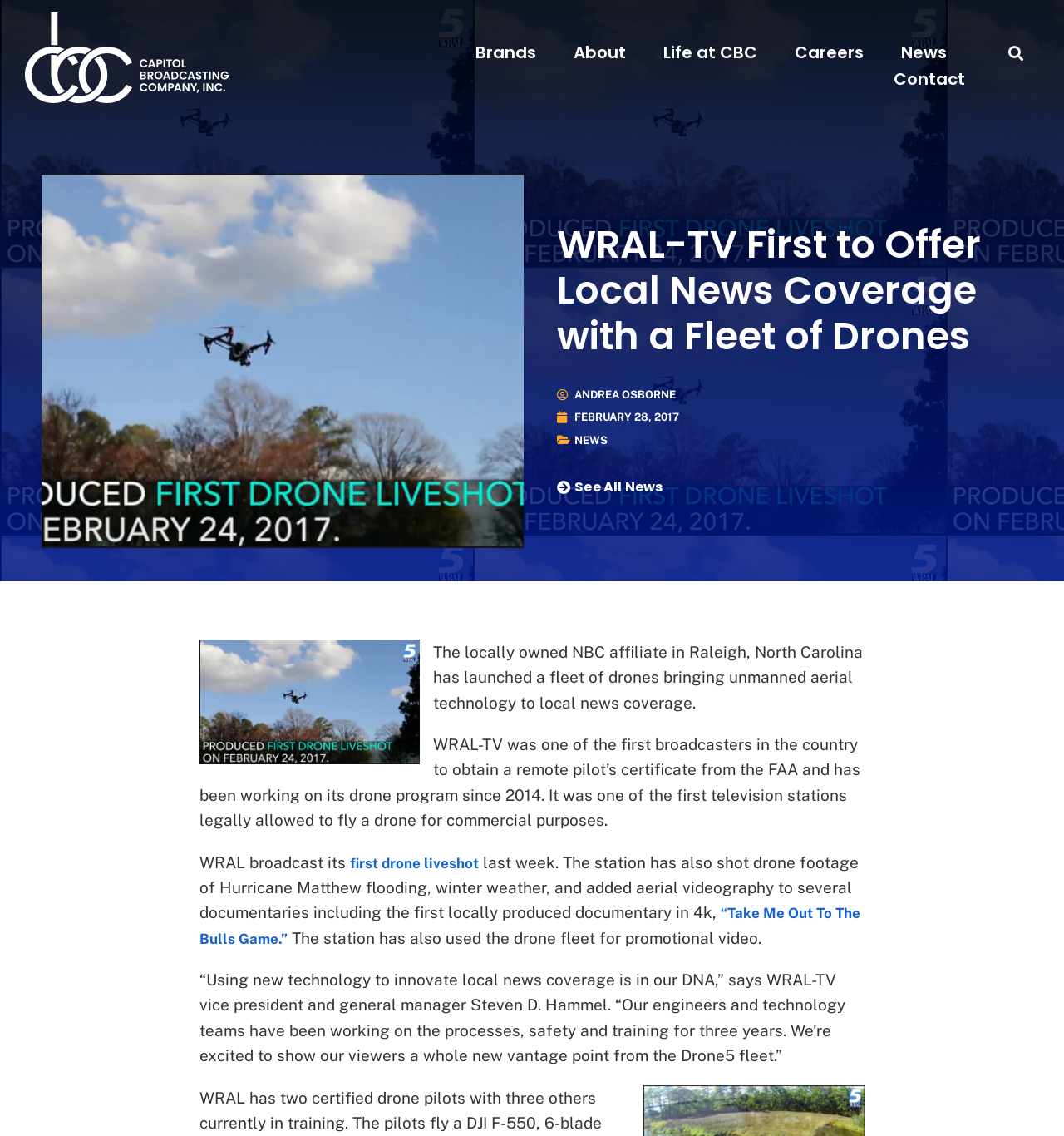Observe the image and answer the following question in detail: What is the name of the documentary mentioned in the article?

I found the answer by reading the link element with the text '“Take Me Out To The Bulls Game.”' which is likely to be the name of a documentary mentioned in the article.